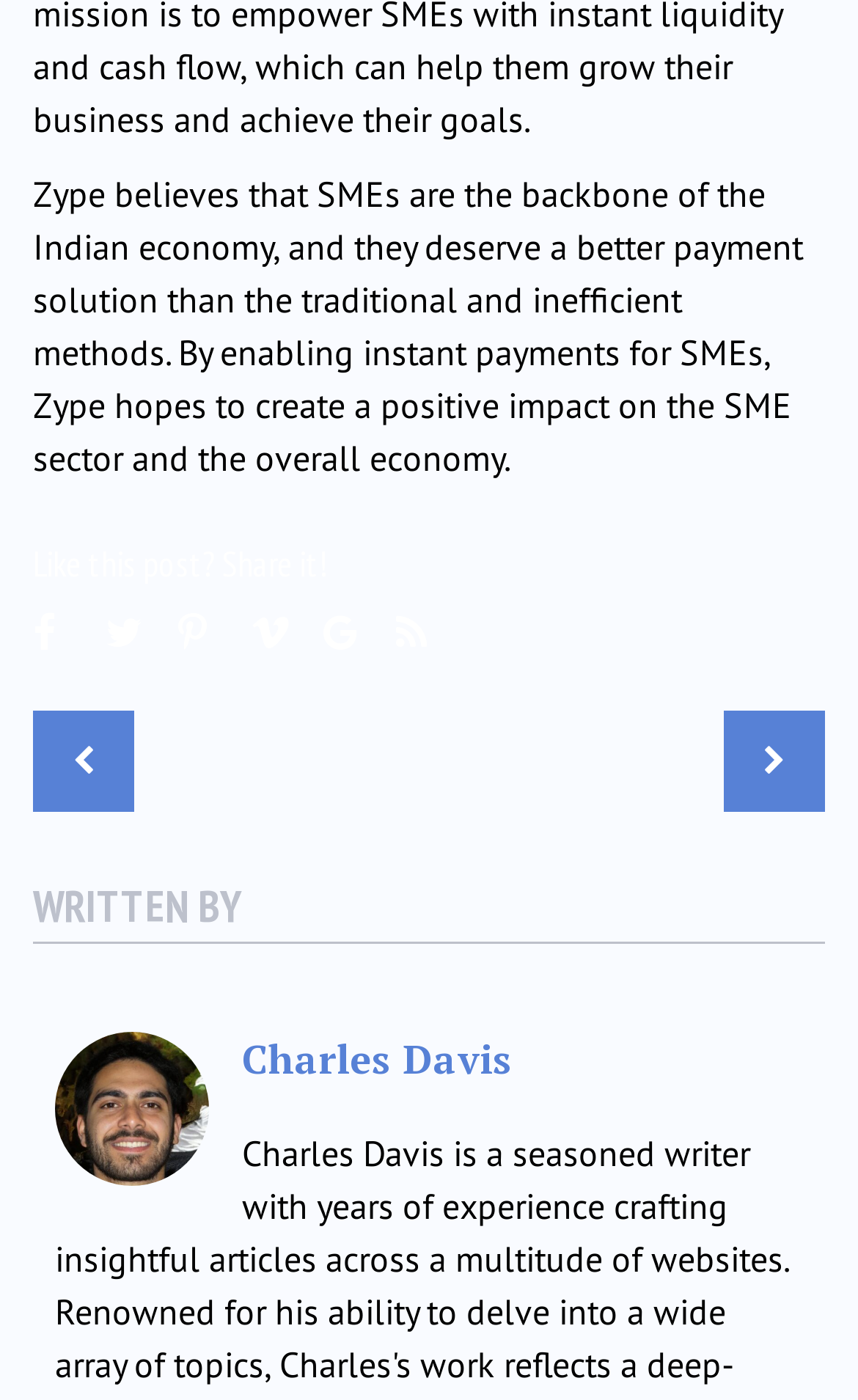Provide the bounding box coordinates of the HTML element described by the text: "Charles Davis". The coordinates should be in the format [left, top, right, bottom] with values between 0 and 1.

[0.282, 0.737, 0.597, 0.775]